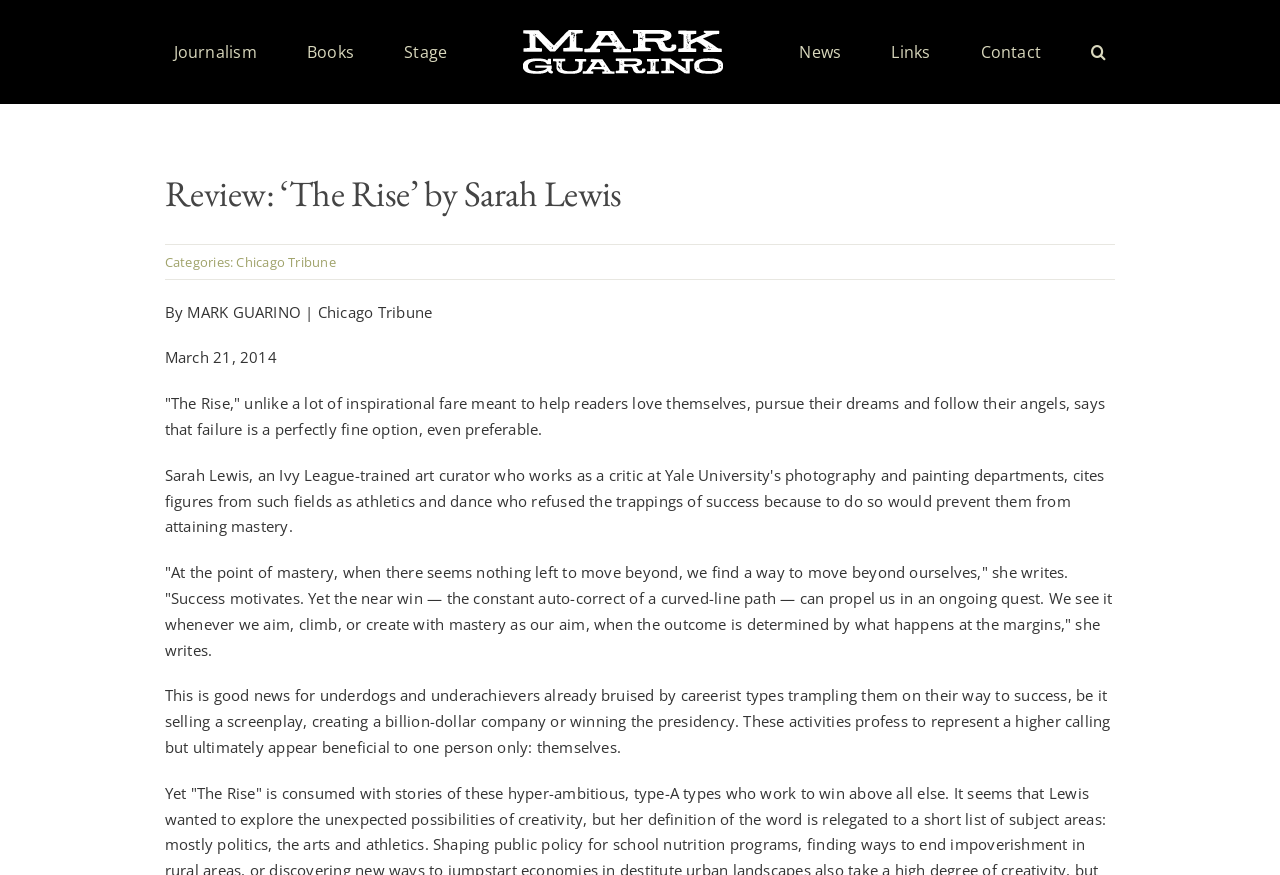For the following element description, predict the bounding box coordinates in the format (top-left x, top-left y, bottom-right x, bottom-right y). All values should be floating point numbers between 0 and 1. Description: aria-label="Search" title="Search"

[0.853, 0.034, 0.864, 0.085]